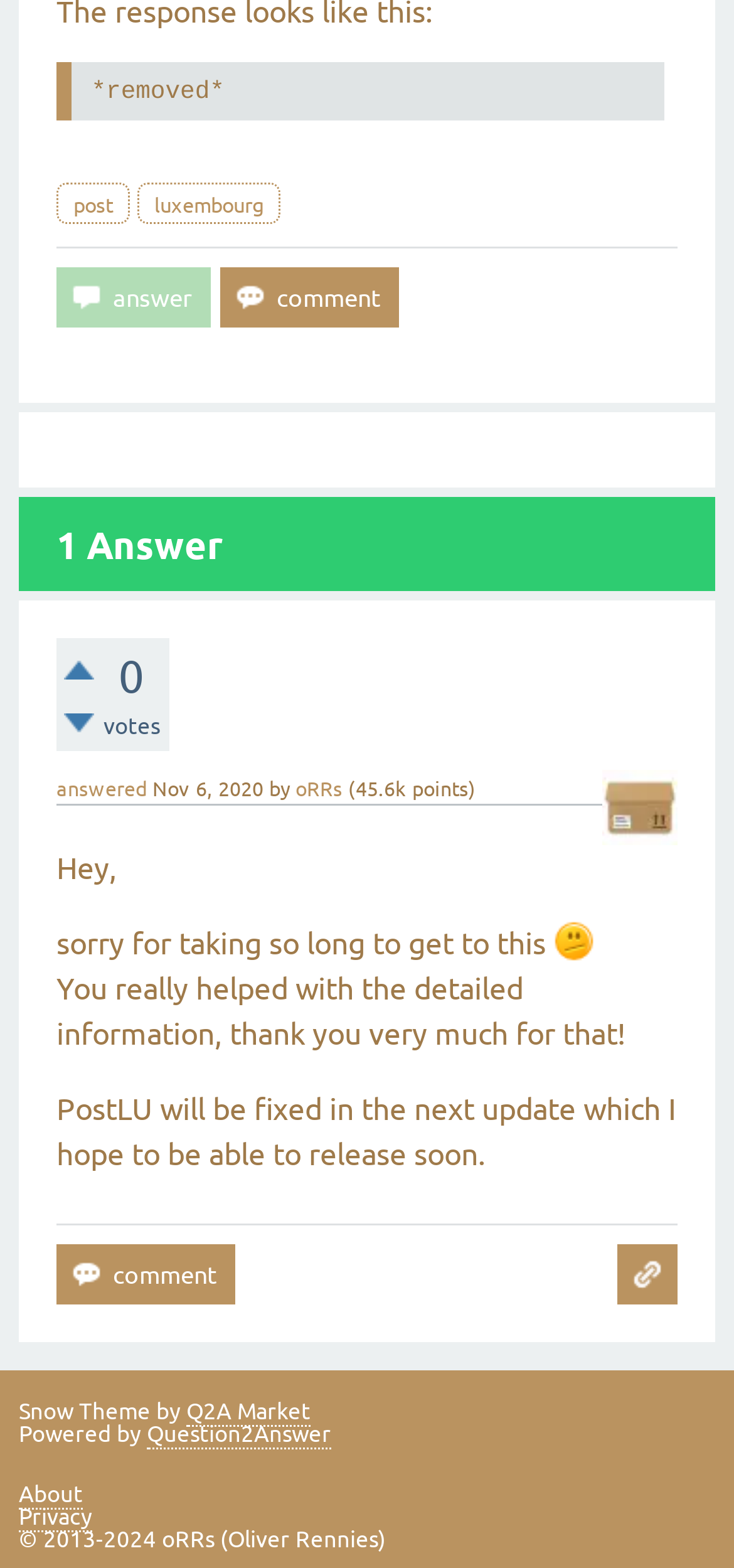Analyze the image and deliver a detailed answer to the question: Who answered this question?

The answerer's username is 'oRRs', which is mentioned in the text 'answered by oRRs' along with the answer date and time.